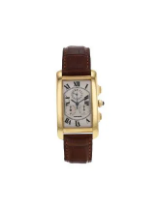What is the material of the watch strap? Observe the screenshot and provide a one-word or short phrase answer.

Leather